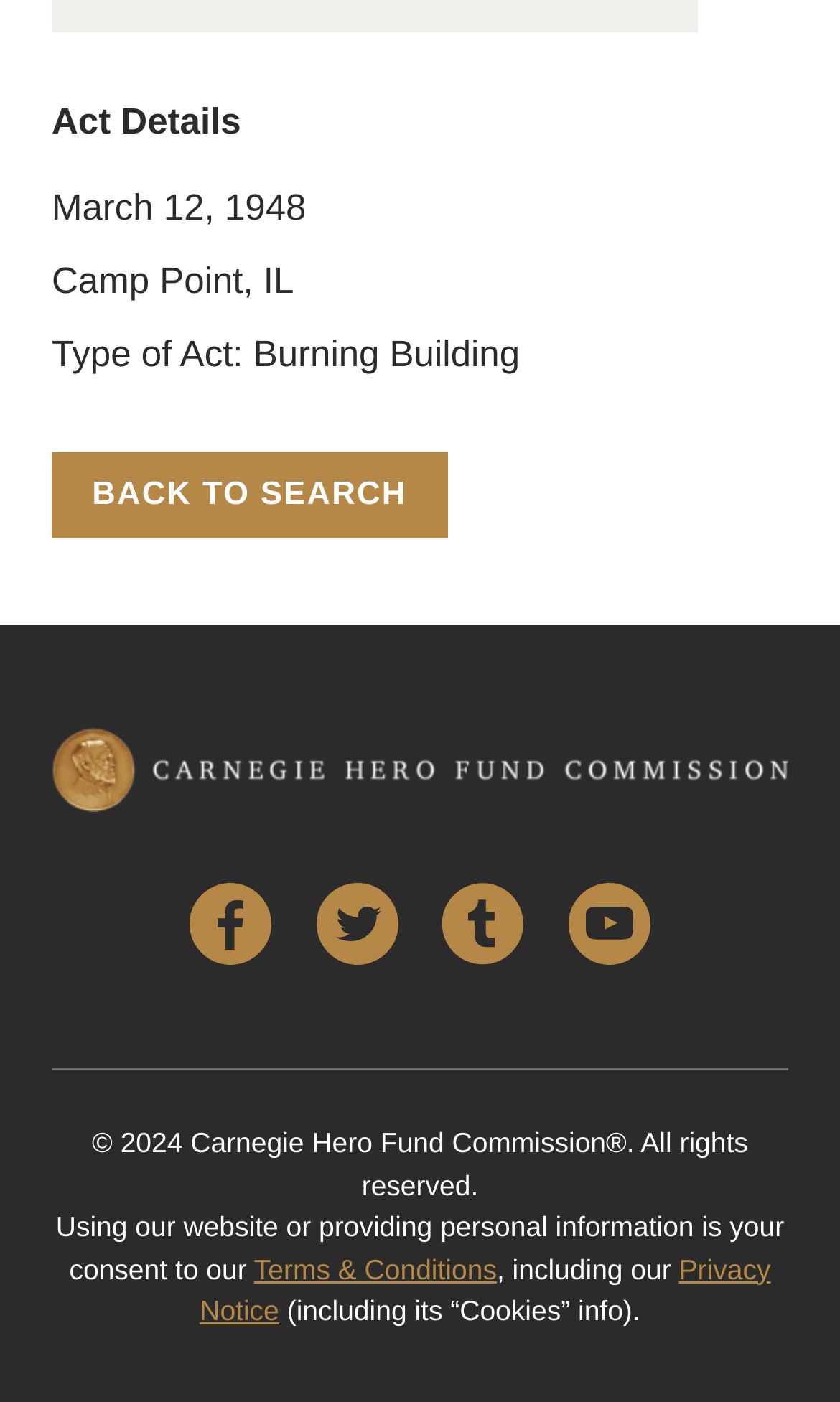Ascertain the bounding box coordinates for the UI element detailed here: "Terms & Conditions". The coordinates should be provided as [left, top, right, bottom] with each value being a float between 0 and 1.

[0.302, 0.893, 0.591, 0.916]